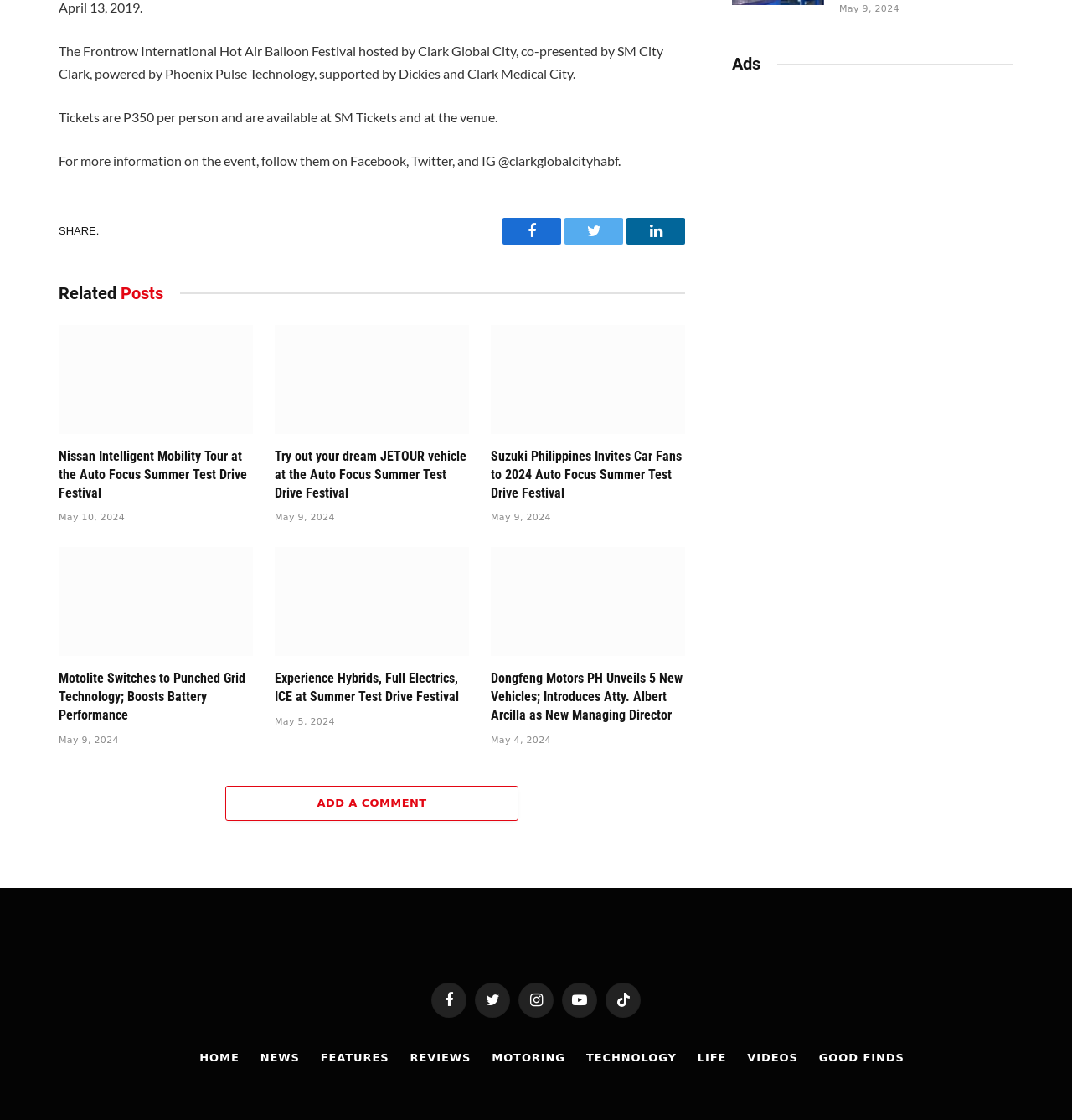Please locate the bounding box coordinates of the element that needs to be clicked to achieve the following instruction: "Share on Facebook". The coordinates should be four float numbers between 0 and 1, i.e., [left, top, right, bottom].

[0.469, 0.194, 0.523, 0.218]